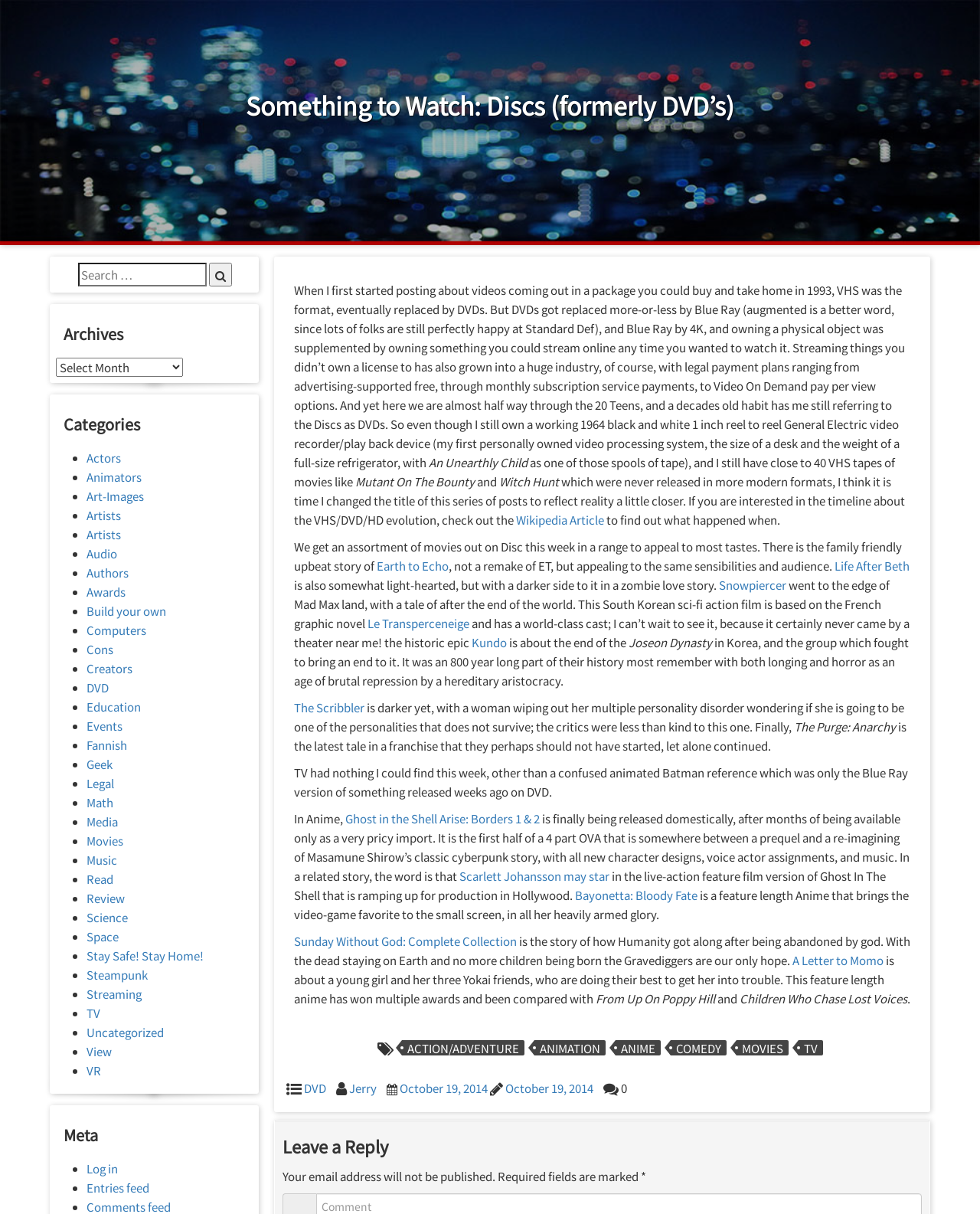Identify the bounding box coordinates of the element that should be clicked to fulfill this task: "Check out a circulating book". The coordinates should be provided as four float numbers between 0 and 1, i.e., [left, top, right, bottom].

None